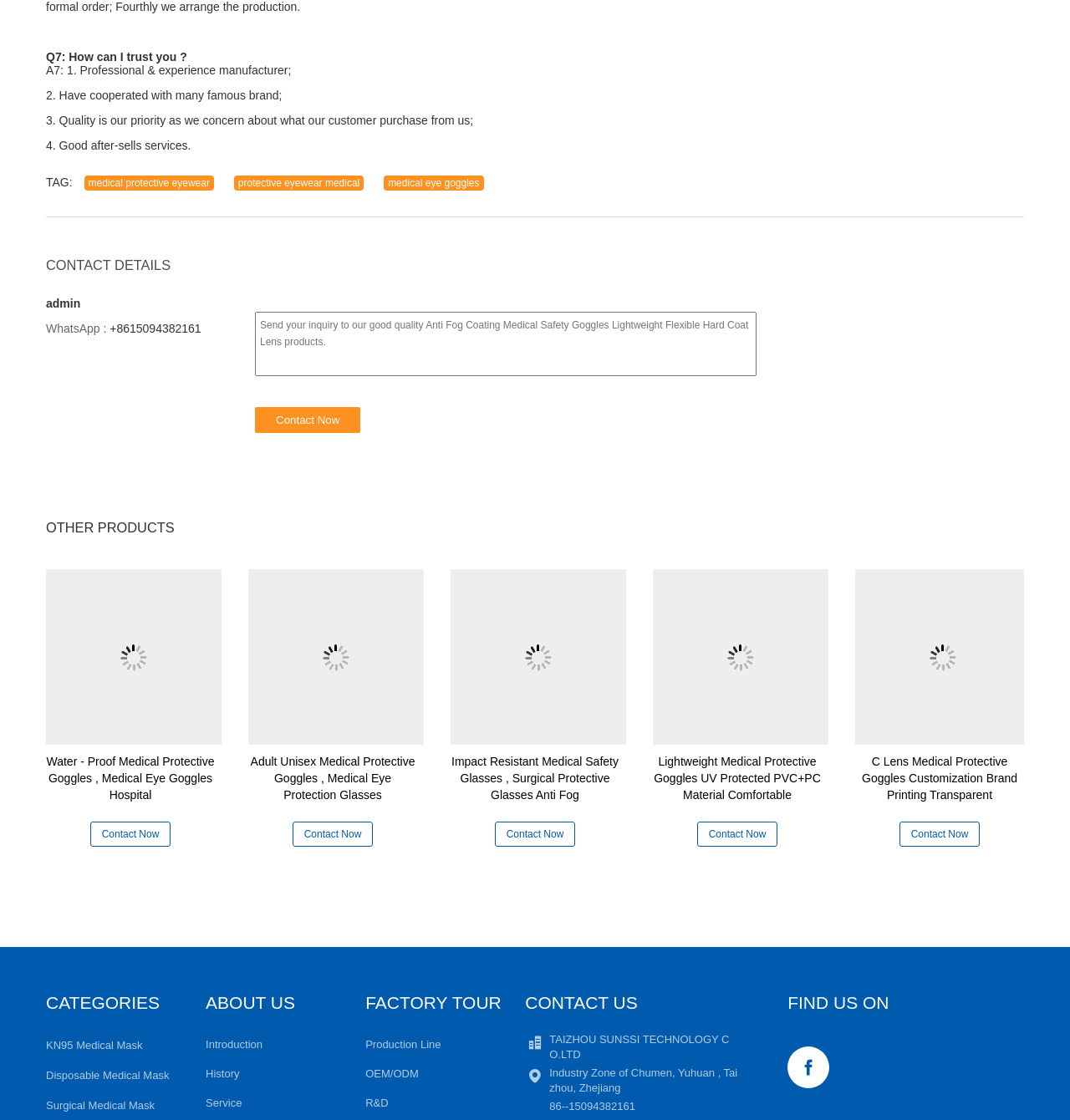Pinpoint the bounding box coordinates of the clickable area necessary to execute the following instruction: "Contact IndePak". The coordinates should be given as four float numbers between 0 and 1, namely [left, top, right, bottom].

None